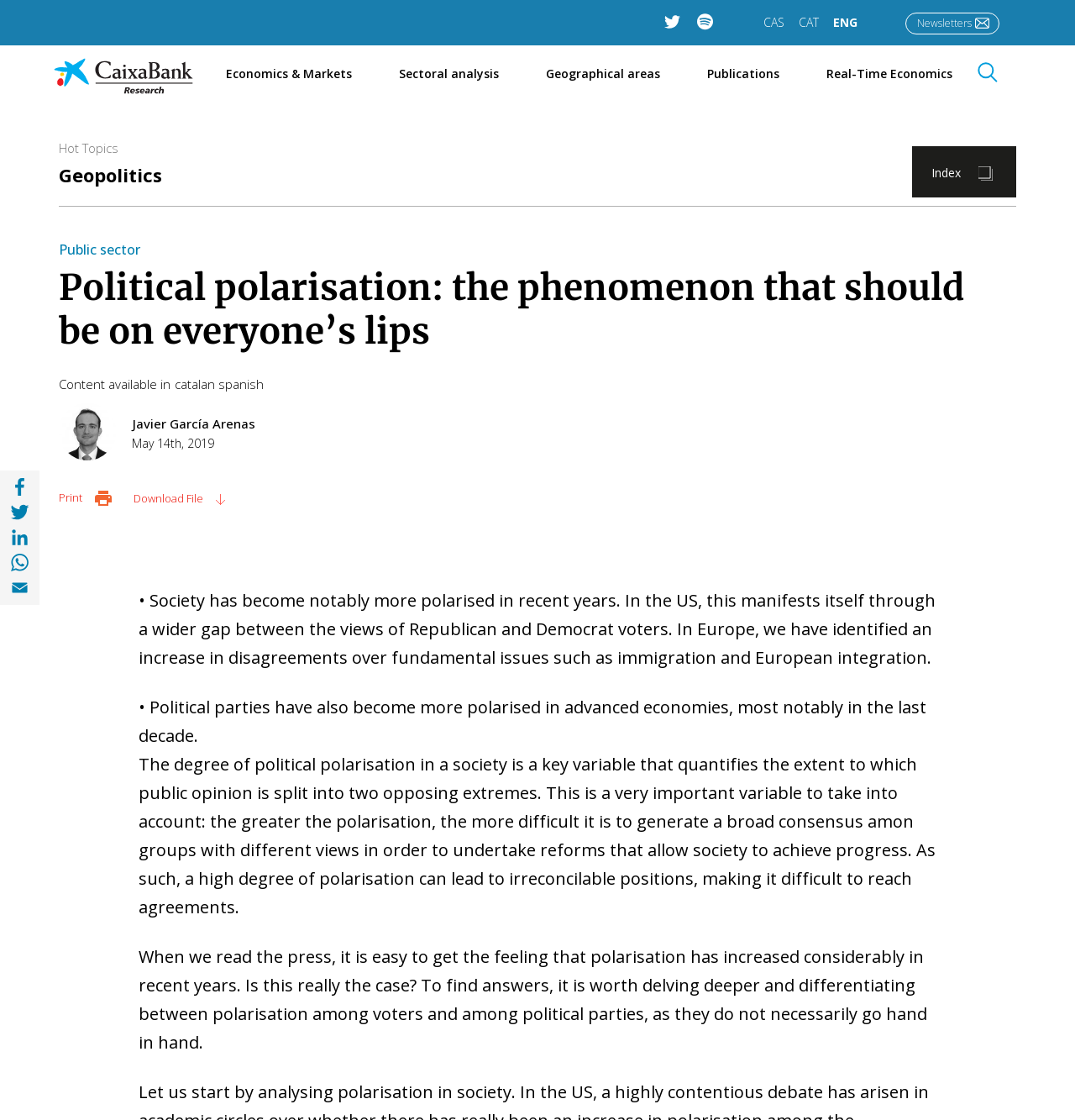Analyze the image and answer the question with as much detail as possible: 
What are the languages in which the content is available?

The languages in which the content is available can be determined by looking at the links 'catalan' and 'spanish' which are located below the heading 'Content available in'.